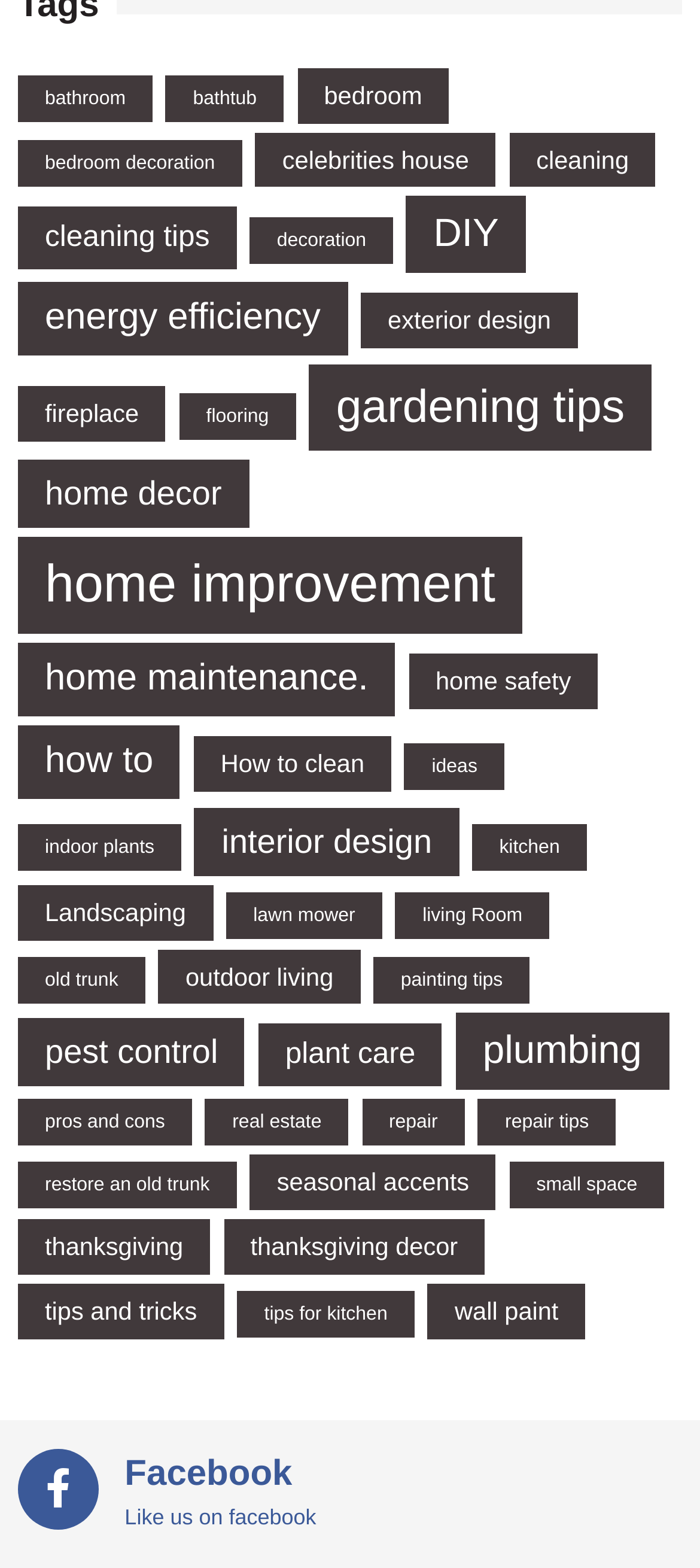Please respond in a single word or phrase: 
What is the category with the most items?

home improvement